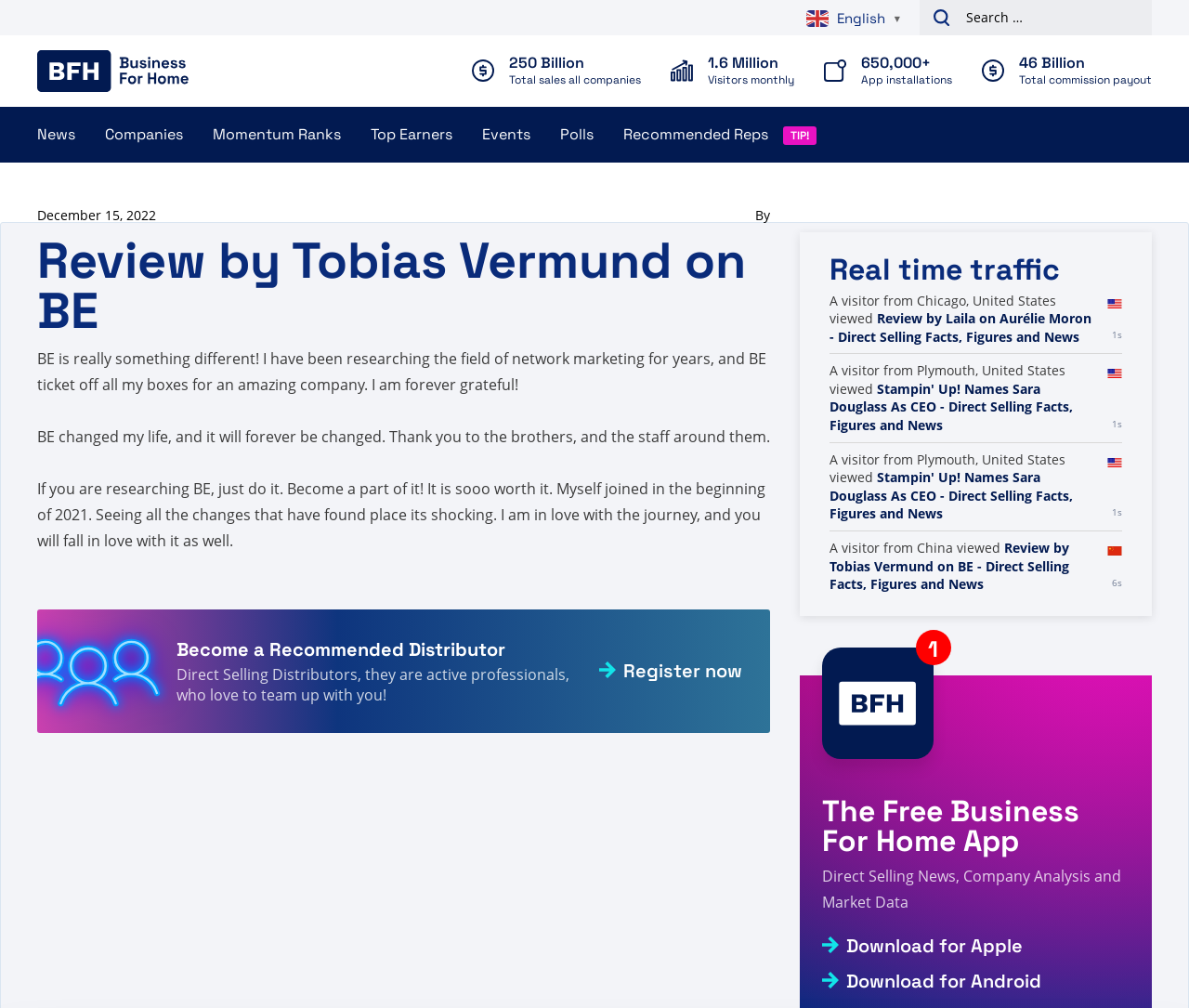Identify the text that serves as the heading for the webpage and generate it.

Review by Tobias Vermund on BE